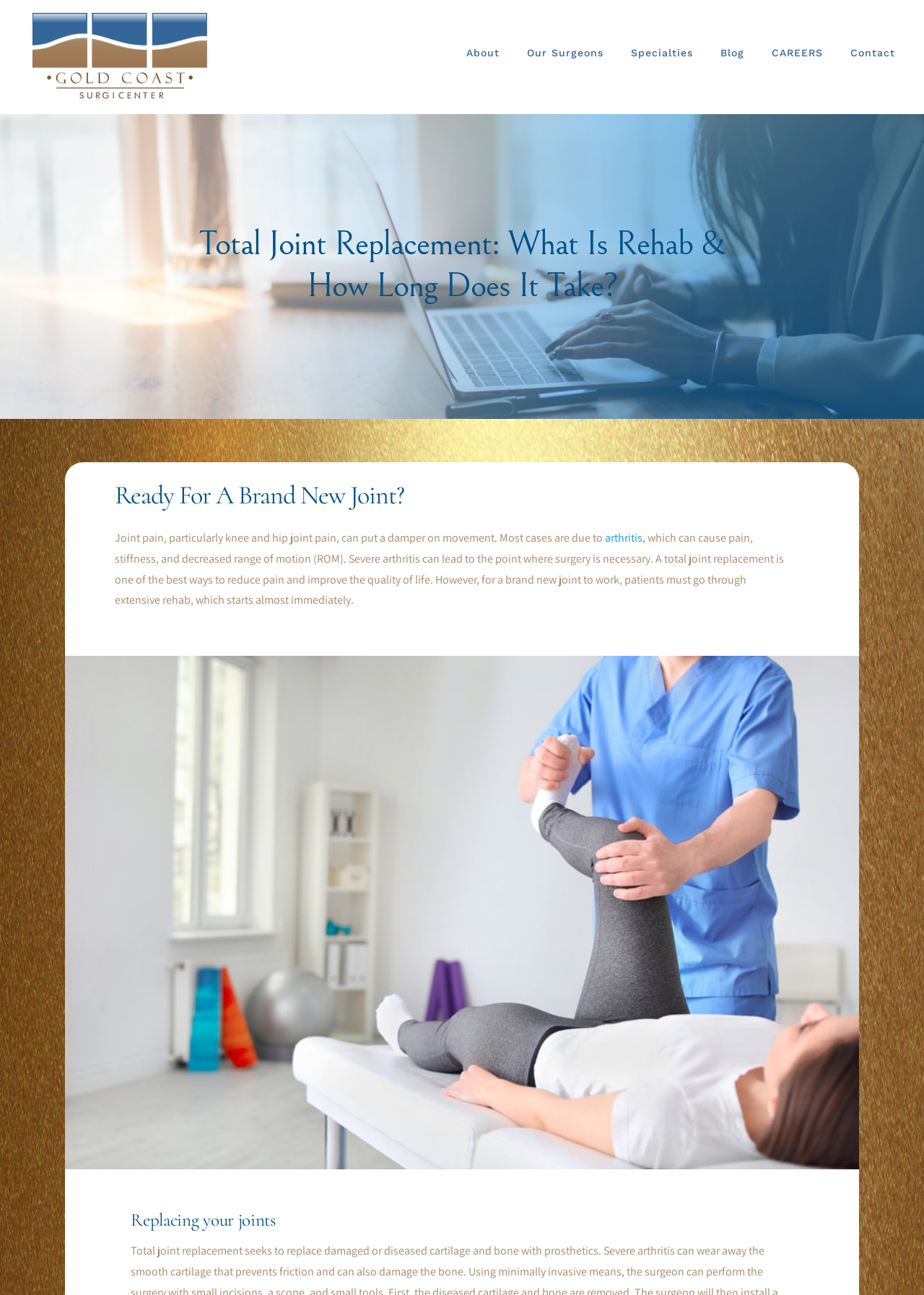Locate the bounding box of the UI element described by: "Go to Top" in the given webpage screenshot.

[0.48, 0.673, 0.514, 0.697]